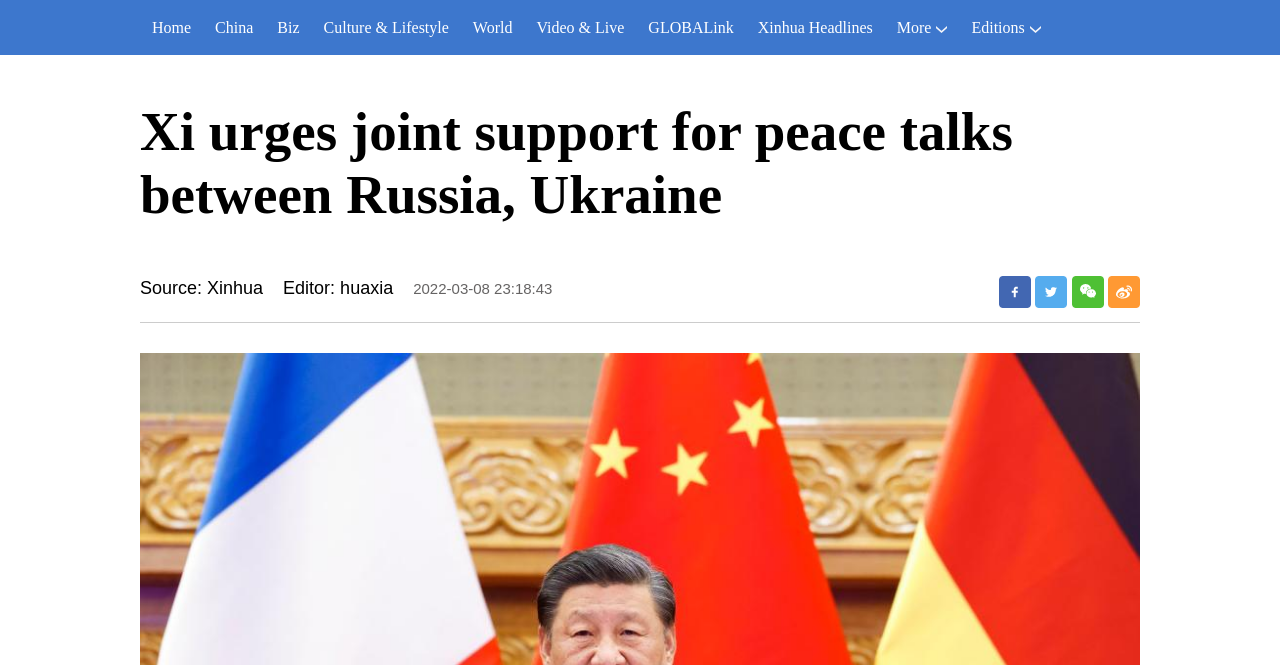What are the social media platforms available for sharing? From the image, respond with a single word or brief phrase.

Facebook, Twitter, WeChat, Sina Weibo